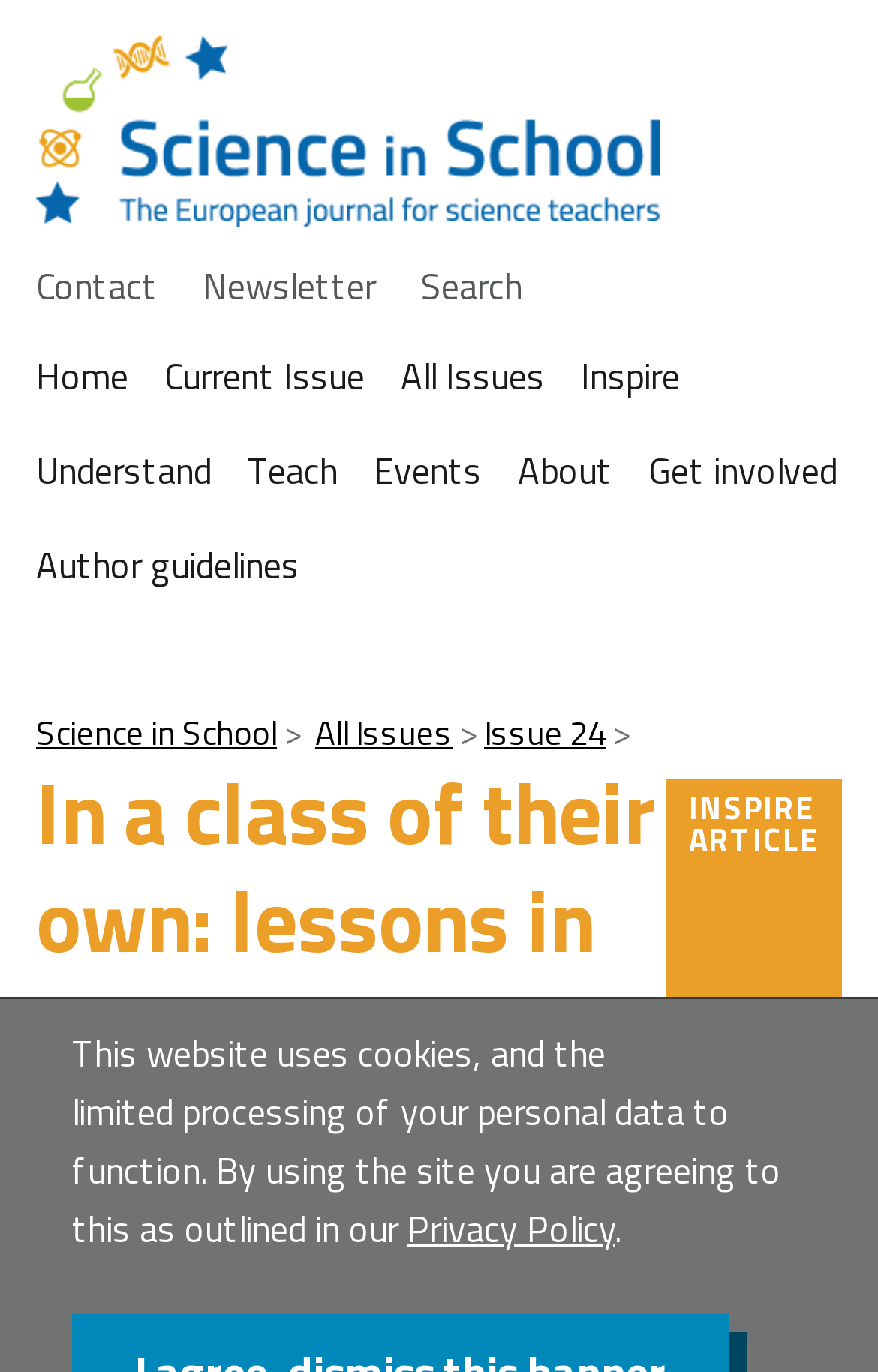Using the provided description DDT Wrestling, find the bounding box coordinates for the UI element. Provide the coordinates in (top-left x, top-left y, bottom-right x, bottom-right y) format, ensuring all values are between 0 and 1.

None